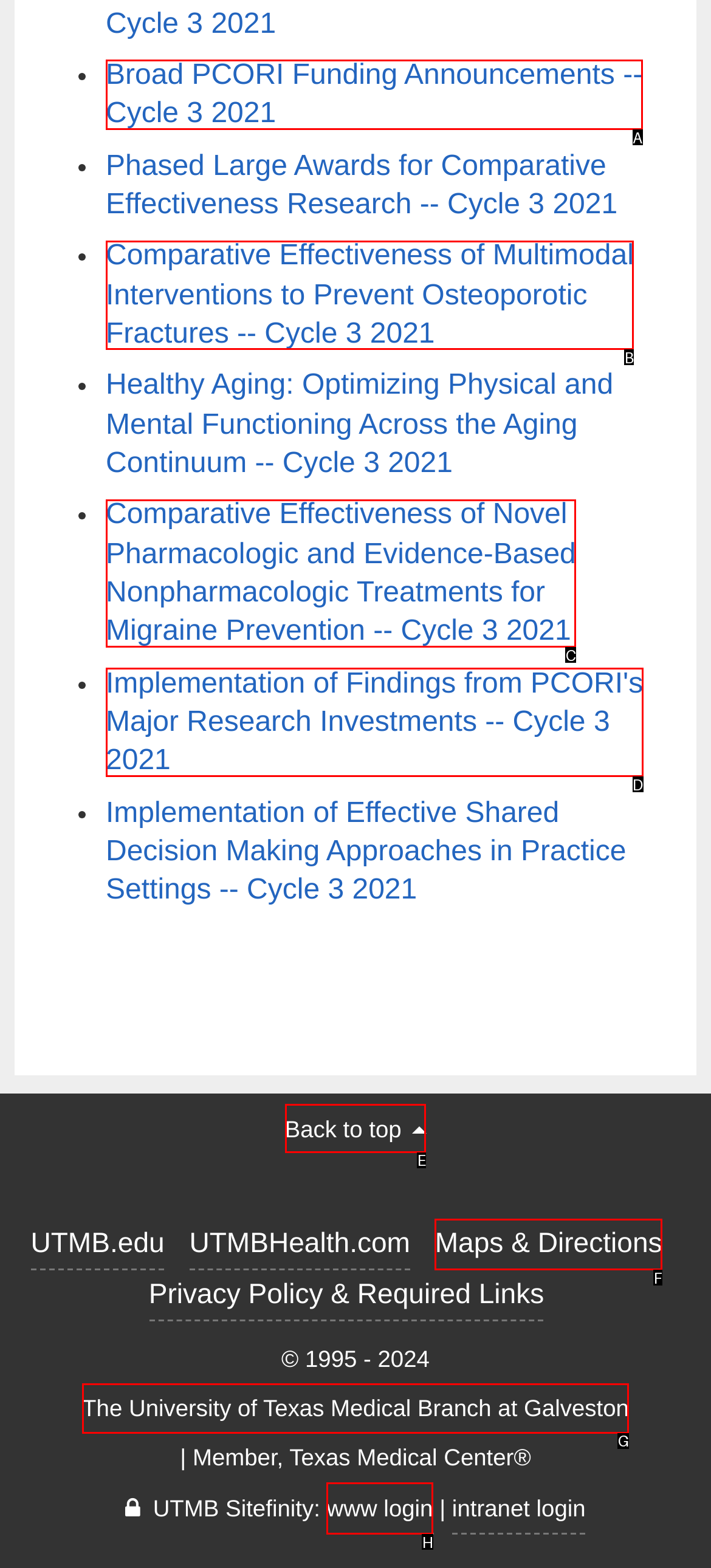Tell me which one HTML element I should click to complete the following task: Go back to top Answer with the option's letter from the given choices directly.

E